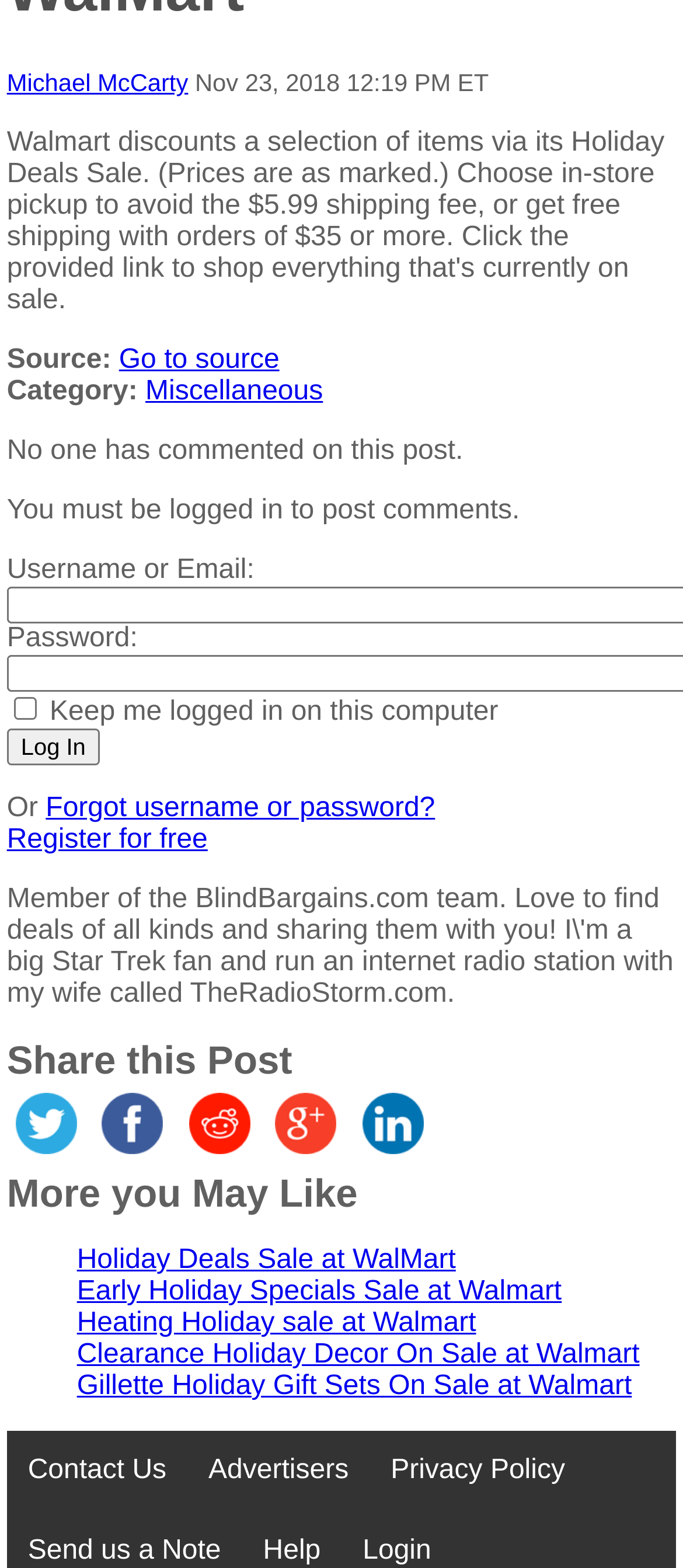Identify the bounding box coordinates for the region of the element that should be clicked to carry out the instruction: "Share this post on Twitter". The bounding box coordinates should be four float numbers between 0 and 1, i.e., [left, top, right, bottom].

[0.01, 0.727, 0.125, 0.746]